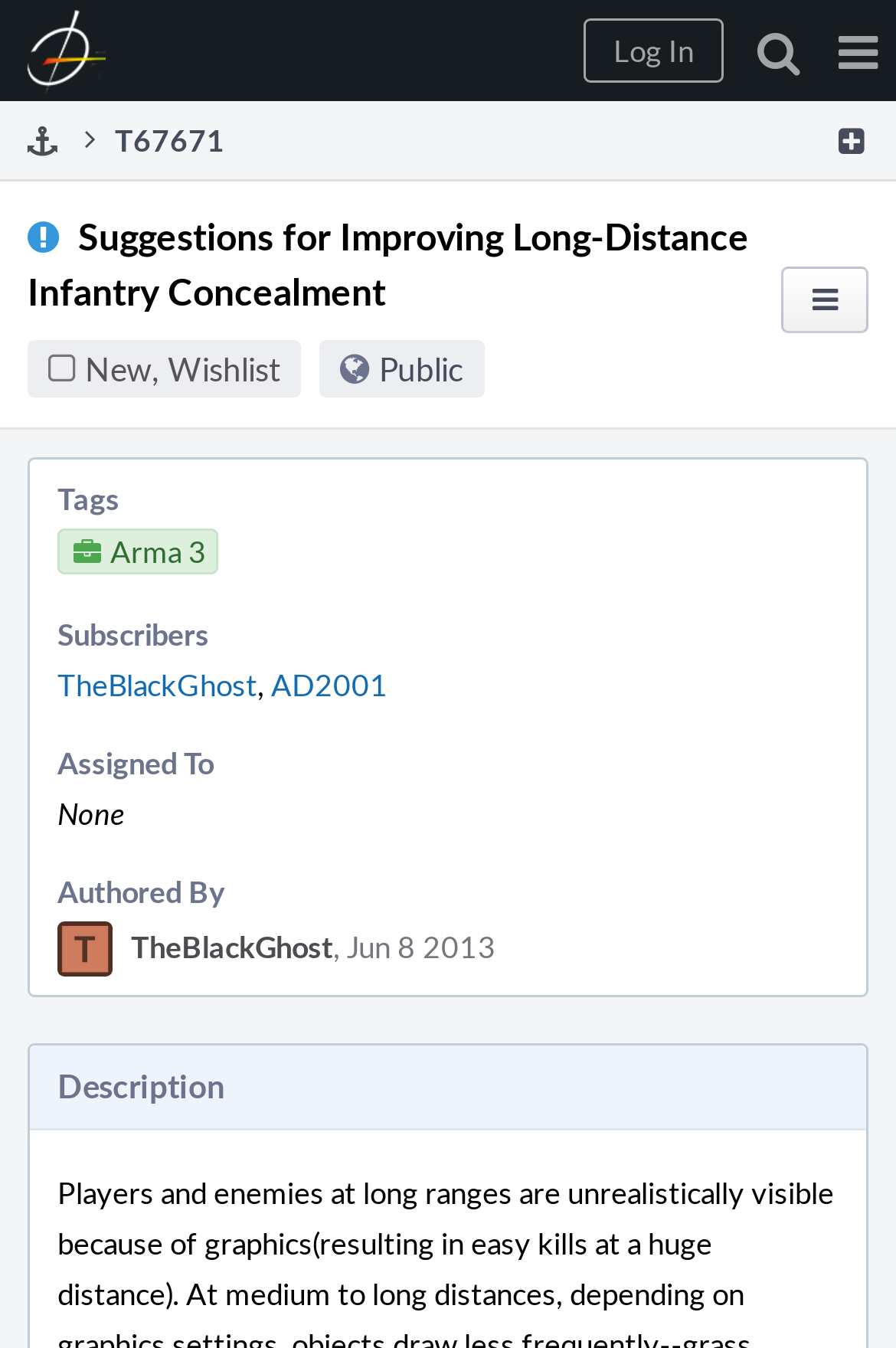What is the category of the wishlist?
Examine the image and provide an in-depth answer to the question.

I found the answer by looking at the link with the text 'Arma 3' which is located at [0.064, 0.394, 0.244, 0.424]. This link is likely to be the category of the wishlist.